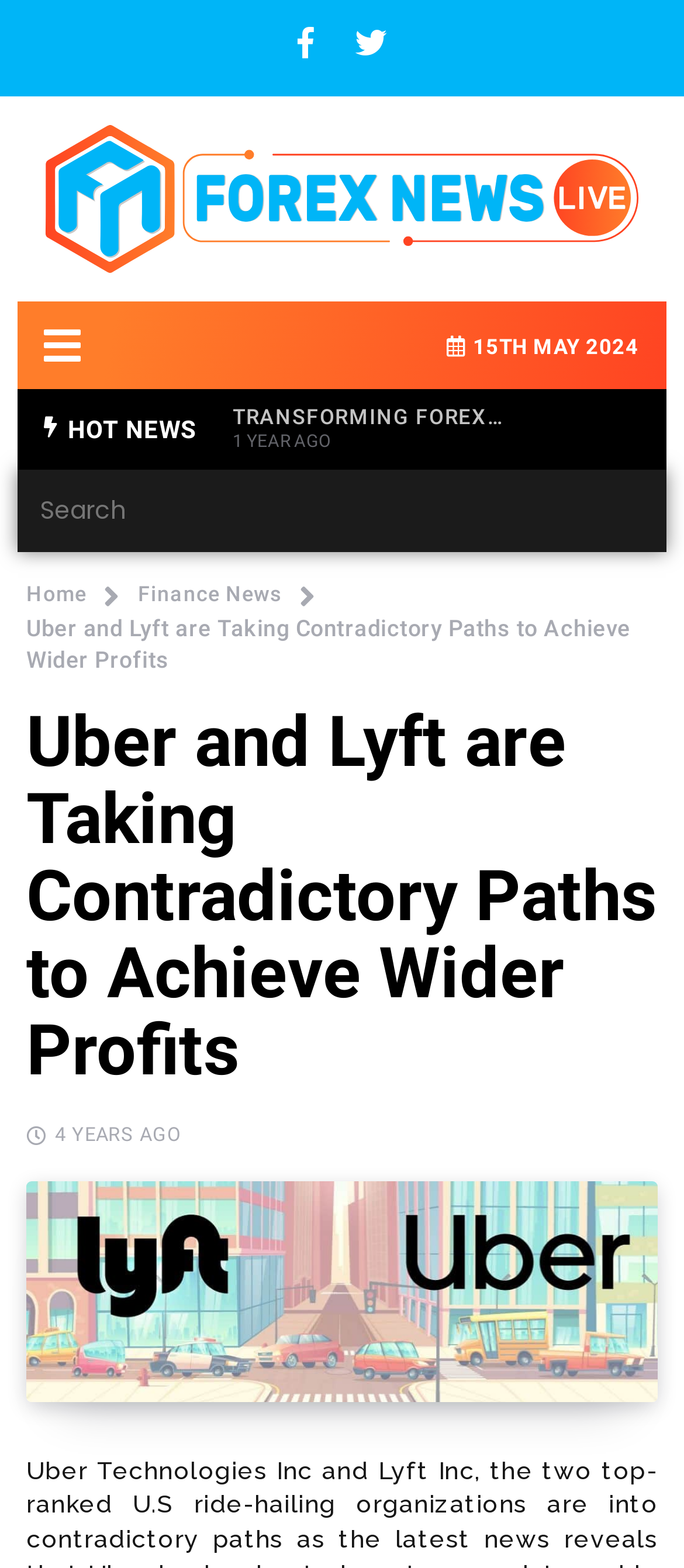Can you look at the image and give a comprehensive answer to the question:
What is the date of the news article?

I found the date of the news article by looking at the StaticText element with the content '15TH MAY 2024' which is located at the top of the webpage.